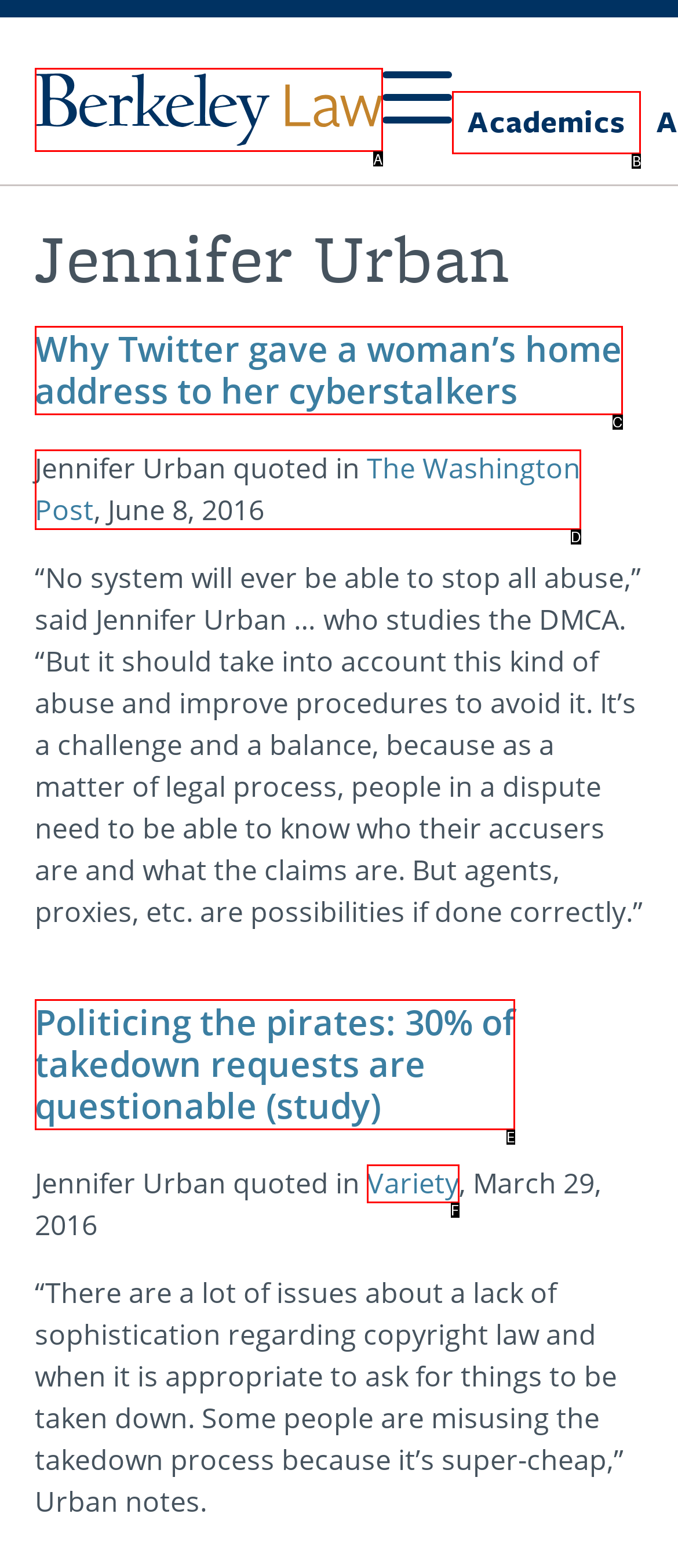Tell me which one HTML element best matches the description: Academics Answer with the option's letter from the given choices directly.

B